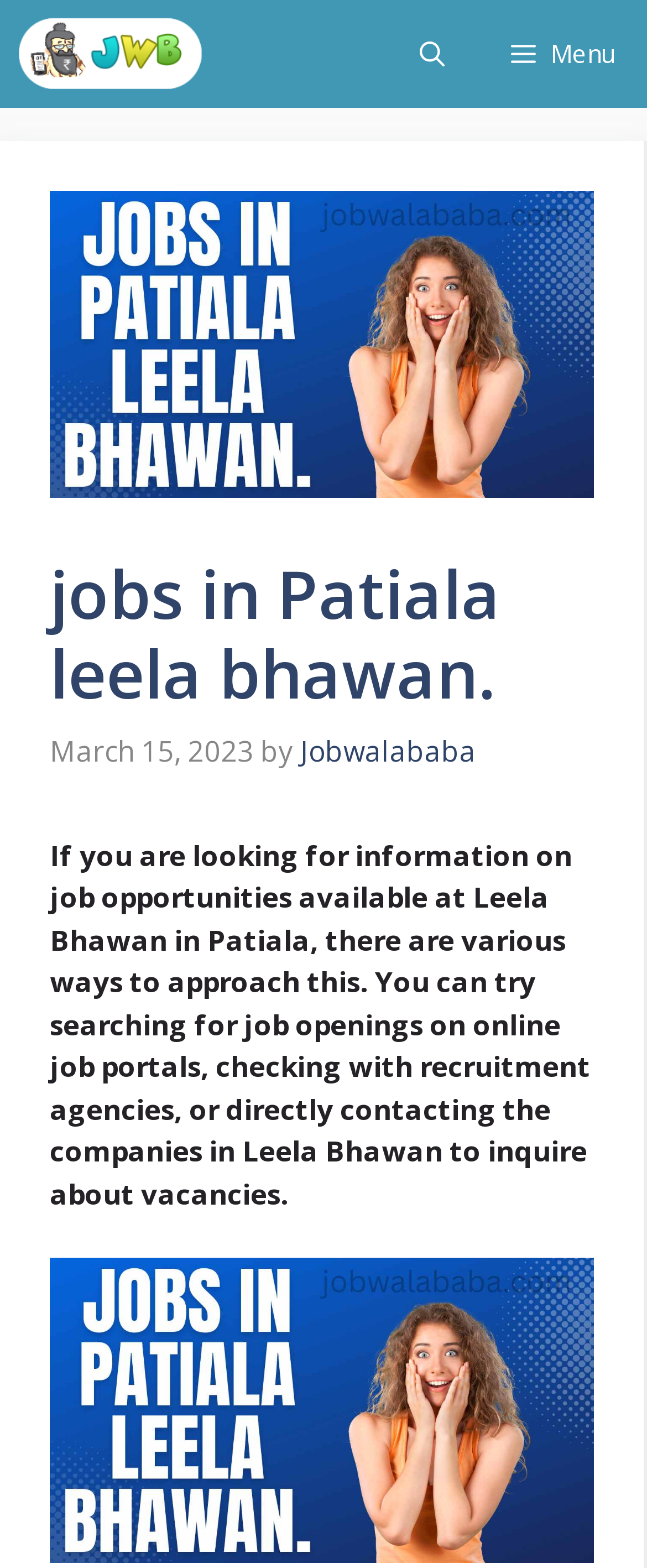What is the date of the latest article?
Based on the image, provide your answer in one word or phrase.

March 15, 2023